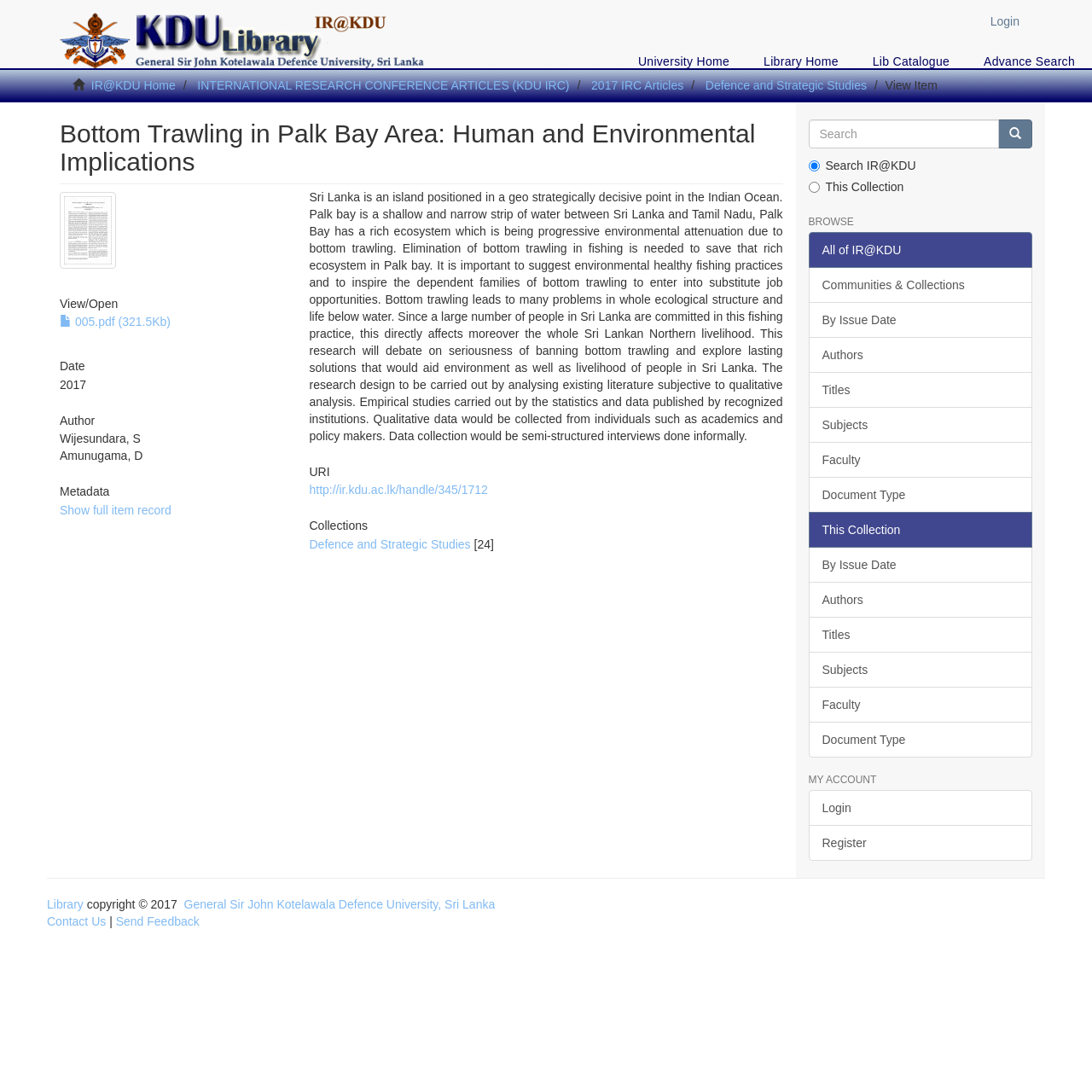Identify the bounding box coordinates of the element that should be clicked to fulfill this task: "View item". The coordinates should be provided as four float numbers between 0 and 1, i.e., [left, top, right, bottom].

[0.811, 0.072, 0.858, 0.084]